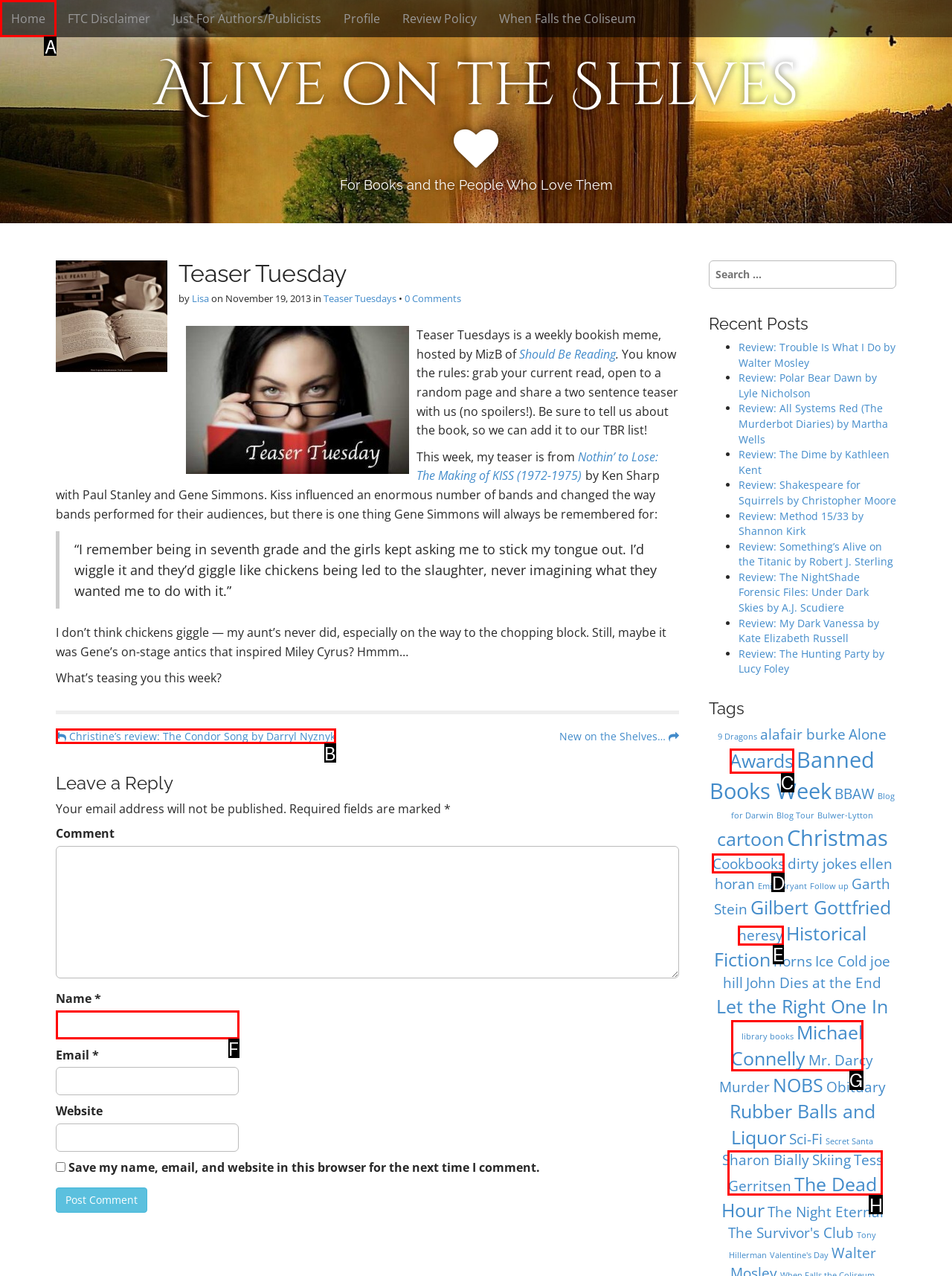Select the letter of the element you need to click to complete this task: Click on the 'Home' link
Answer using the letter from the specified choices.

A